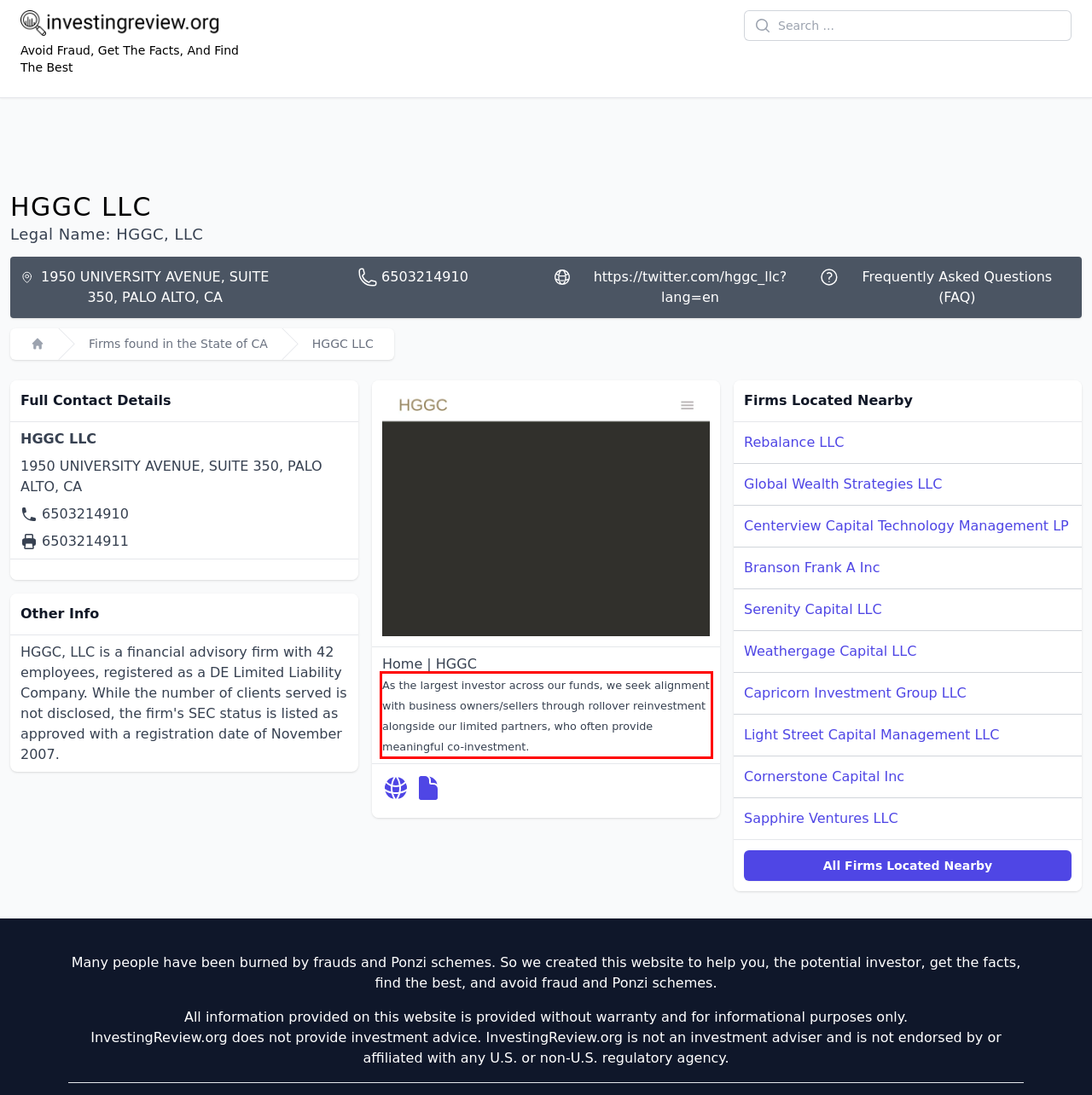Extract and provide the text found inside the red rectangle in the screenshot of the webpage.

As the largest investor across our funds, we seek alignment with business owners/sellers through rollover reinvestment alongside our limited partners, who often provide meaningful co-investment.